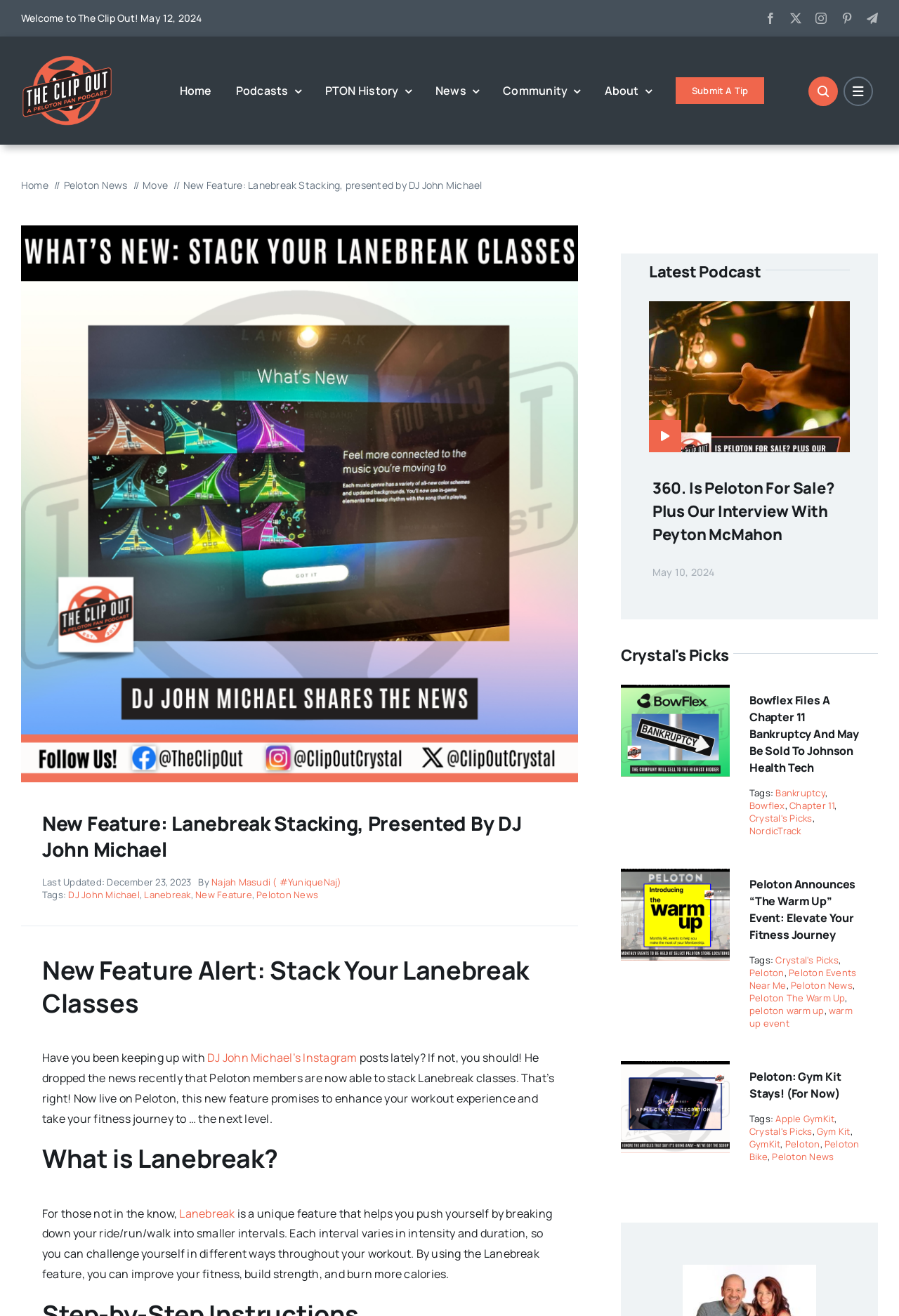Please study the image and answer the question comprehensively:
What is the topic of the latest podcast?

I found the answer by looking at the section 'Latest Podcast' where it says '360. Is Peloton For Sale? Plus Our Interview With Peyton McMahon' which indicates that the topic of the latest podcast is 'Is Peloton For Sale?'.